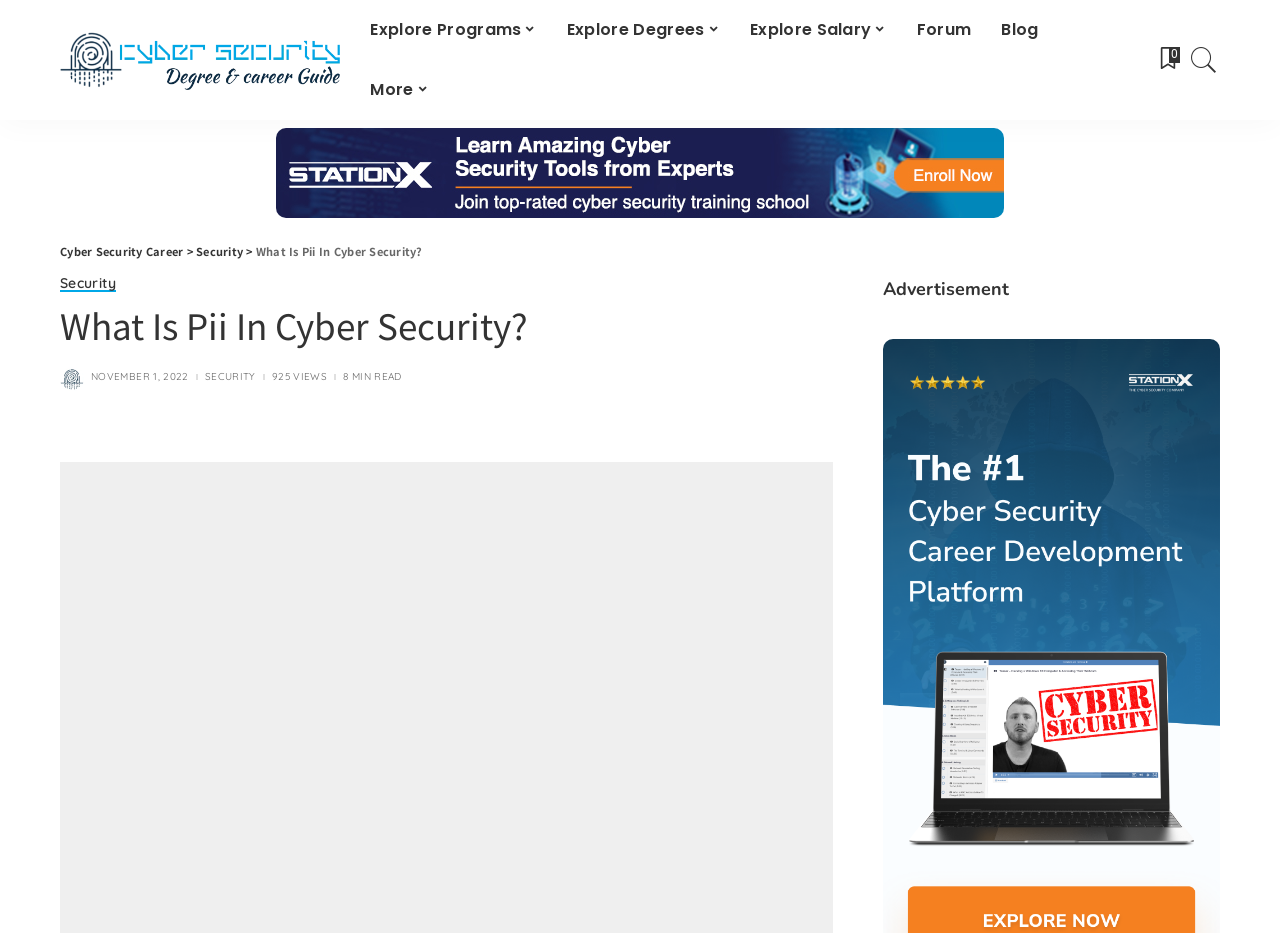Please determine the headline of the webpage and provide its content.

What Is Pii In Cyber Security?